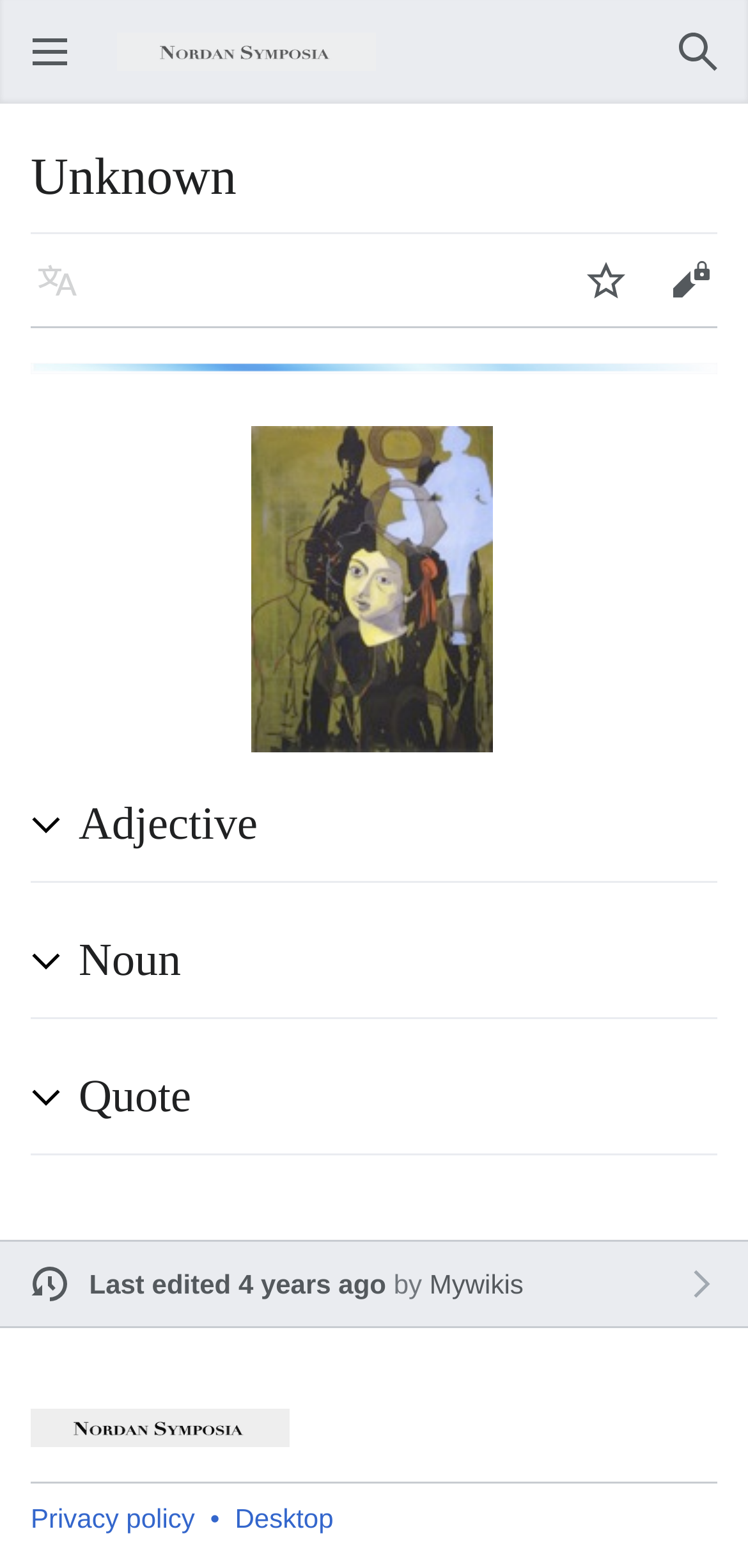Give an extensive and precise description of the webpage.

The webpage is titled "Unknown - Nordan Symposia" and has a main menu button located at the top left corner. To the right of the main menu button is the website's logo, an image of "Nordan Symposia". 

On the top right side, there is a navigation section for user navigation, which includes a search button. 

Below the navigation section, there is a main content area that spans the entire width of the page. At the top of this area, there is a heading that reads "Unknown". To the right of the heading, there are three buttons: "Language", "Watch", and "Edit". 

Below the heading, there are two images: "Lighterstill.jpg" and "Unknown.jpg", which are displayed side by side. 

The page then has three collapsible sections, each with a heading: "Adjective", "Noun", and "Quote". Each section has a button that can be expanded to reveal more content. 

At the bottom of the page, there is a footer section that contains information about the page, including a link to the last edited date, a link to "Mywikis", and a heading that reads "Nordan Symposia" with an accompanying image. There are also links to the "Privacy policy" and "Desktop" at the very bottom of the page.